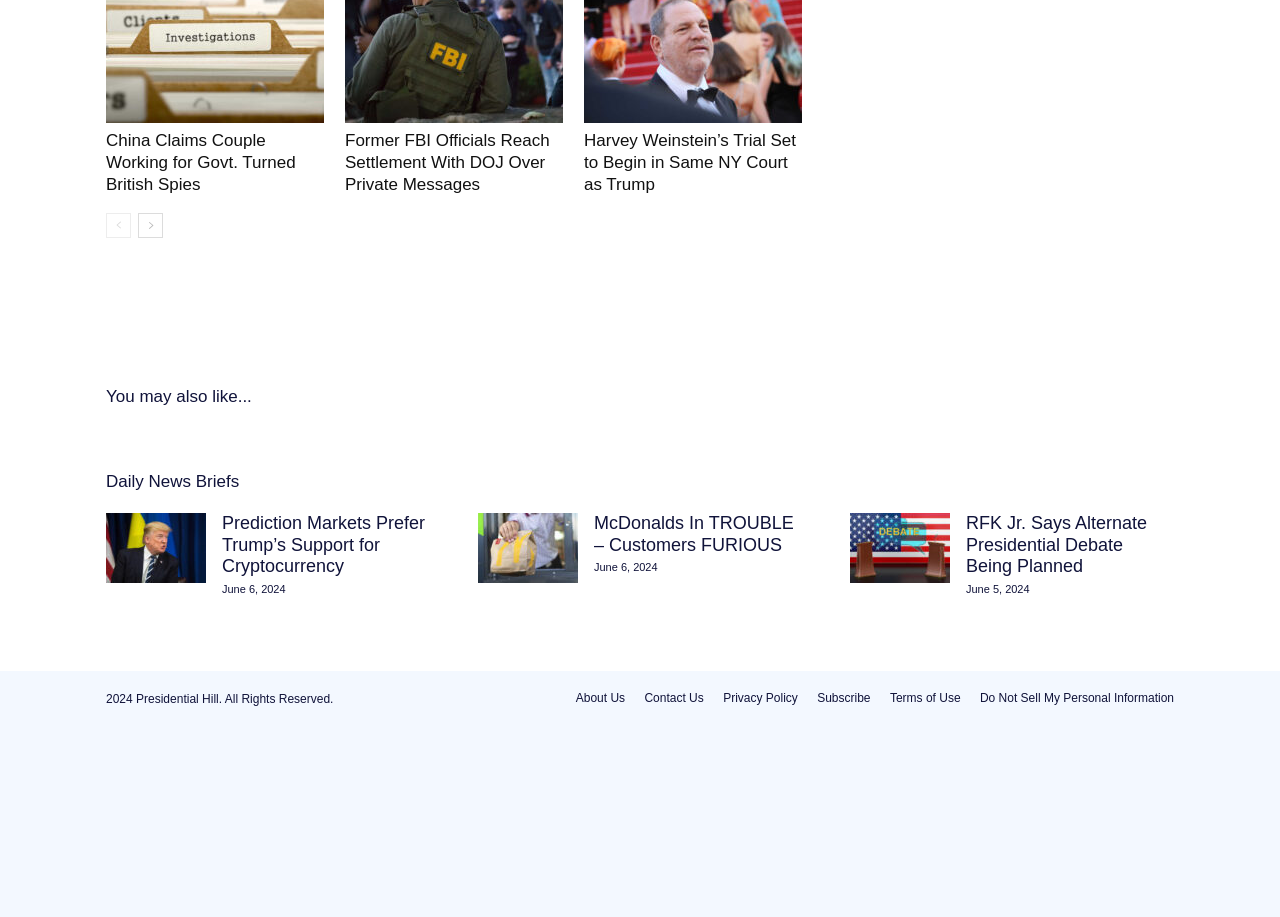Provide a one-word or one-phrase answer to the question:
How many news articles are displayed on this page?

6